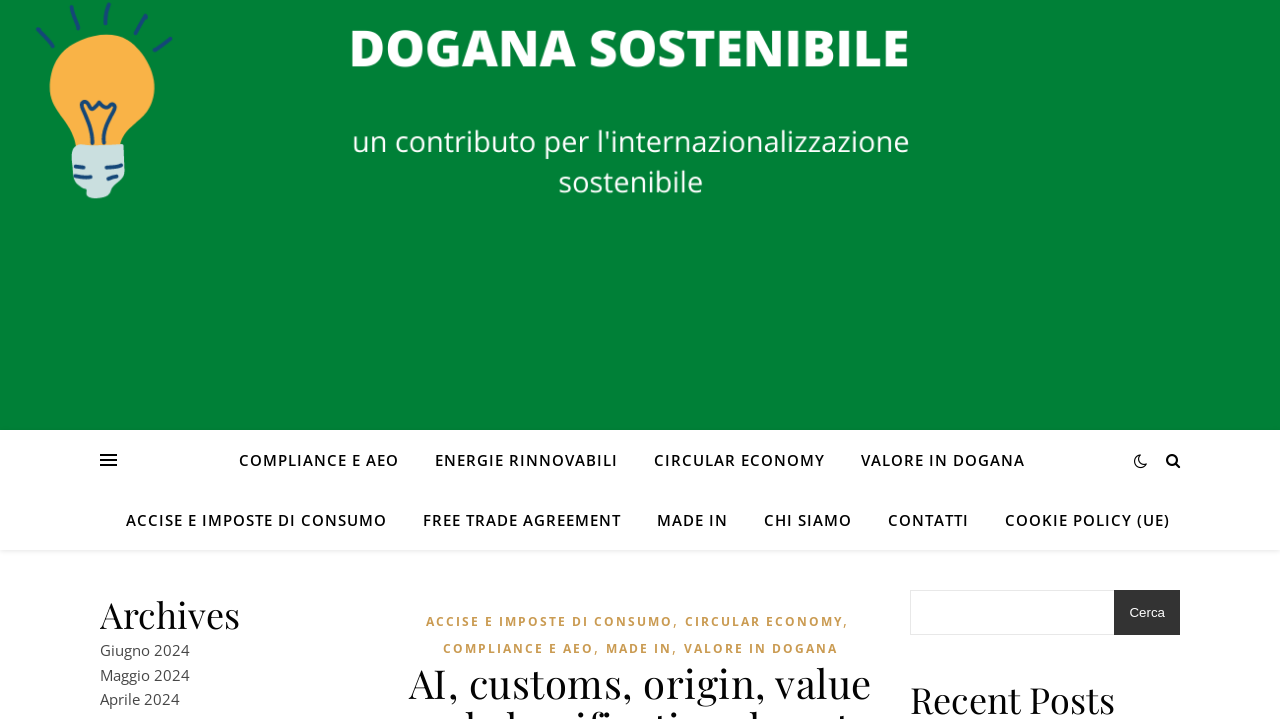Identify the bounding box coordinates of the clickable region required to complete the instruction: "Search for something". The coordinates should be given as four float numbers within the range of 0 and 1, i.e., [left, top, right, bottom].

None